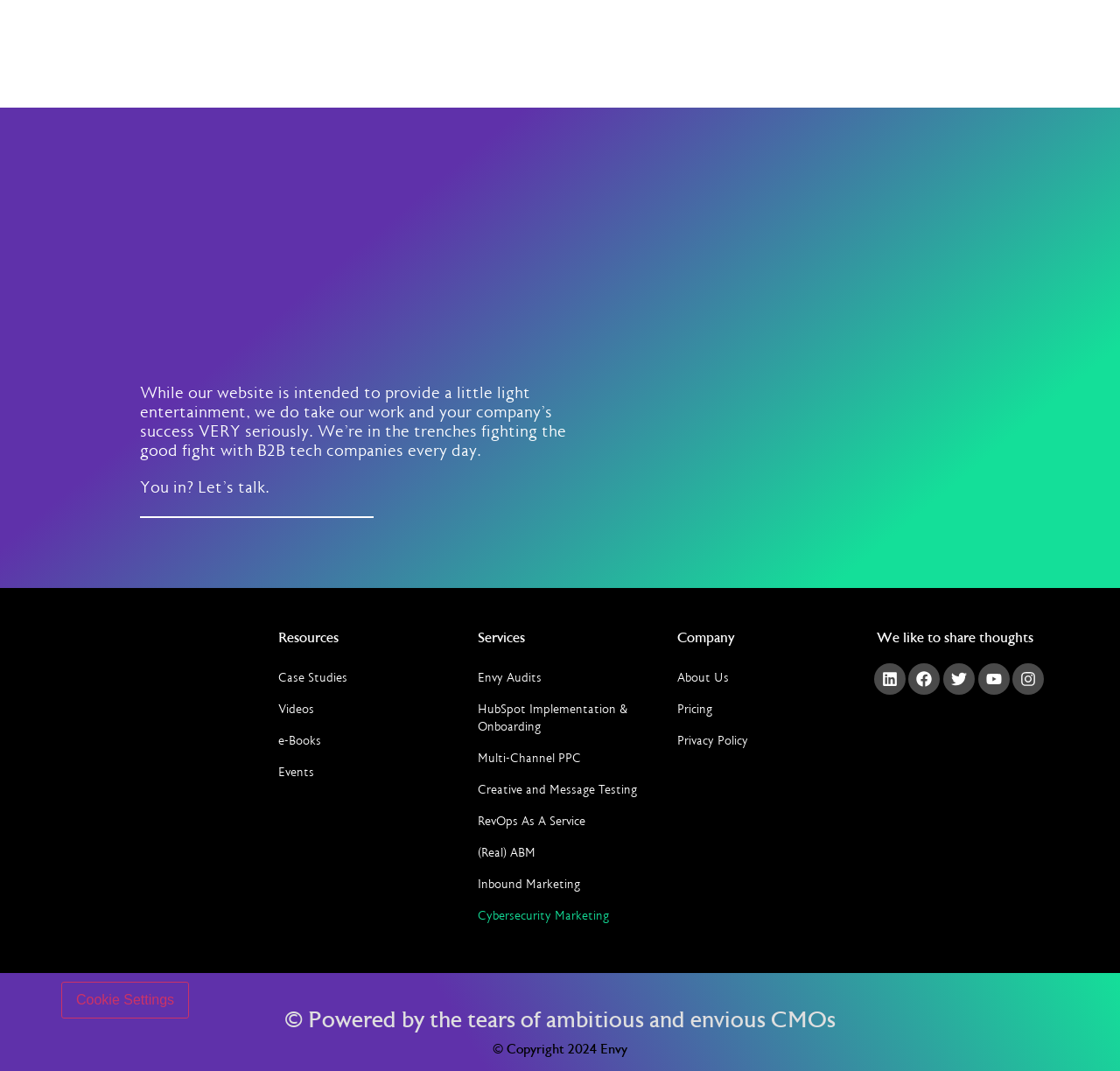Provide the bounding box coordinates of the HTML element this sentence describes: "alt="ENVY white logo"". The bounding box coordinates consist of four float numbers between 0 and 1, i.e., [left, top, right, bottom].

[0.07, 0.59, 0.172, 0.616]